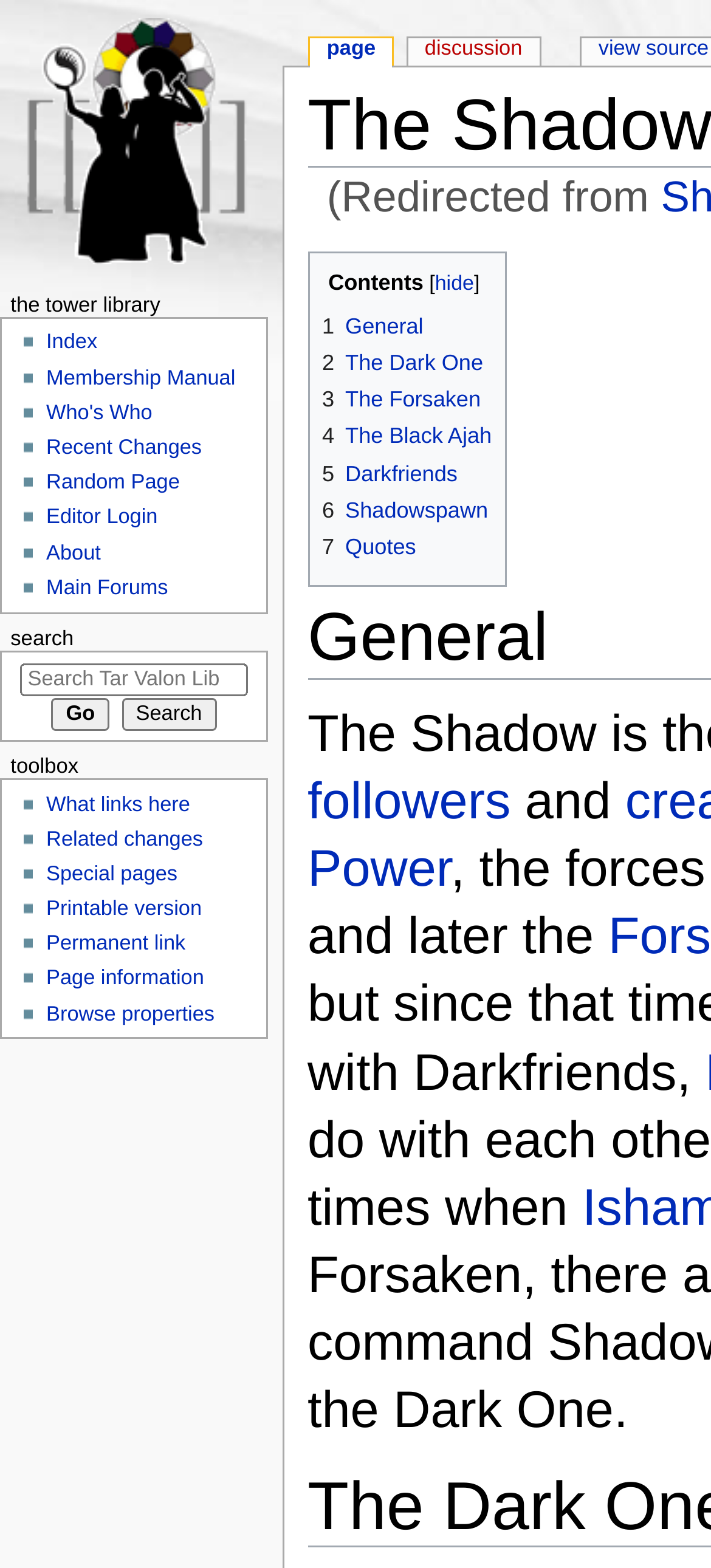Give a succinct answer to this question in a single word or phrase: 
What is the purpose of the 'Search' function?

To find specific content